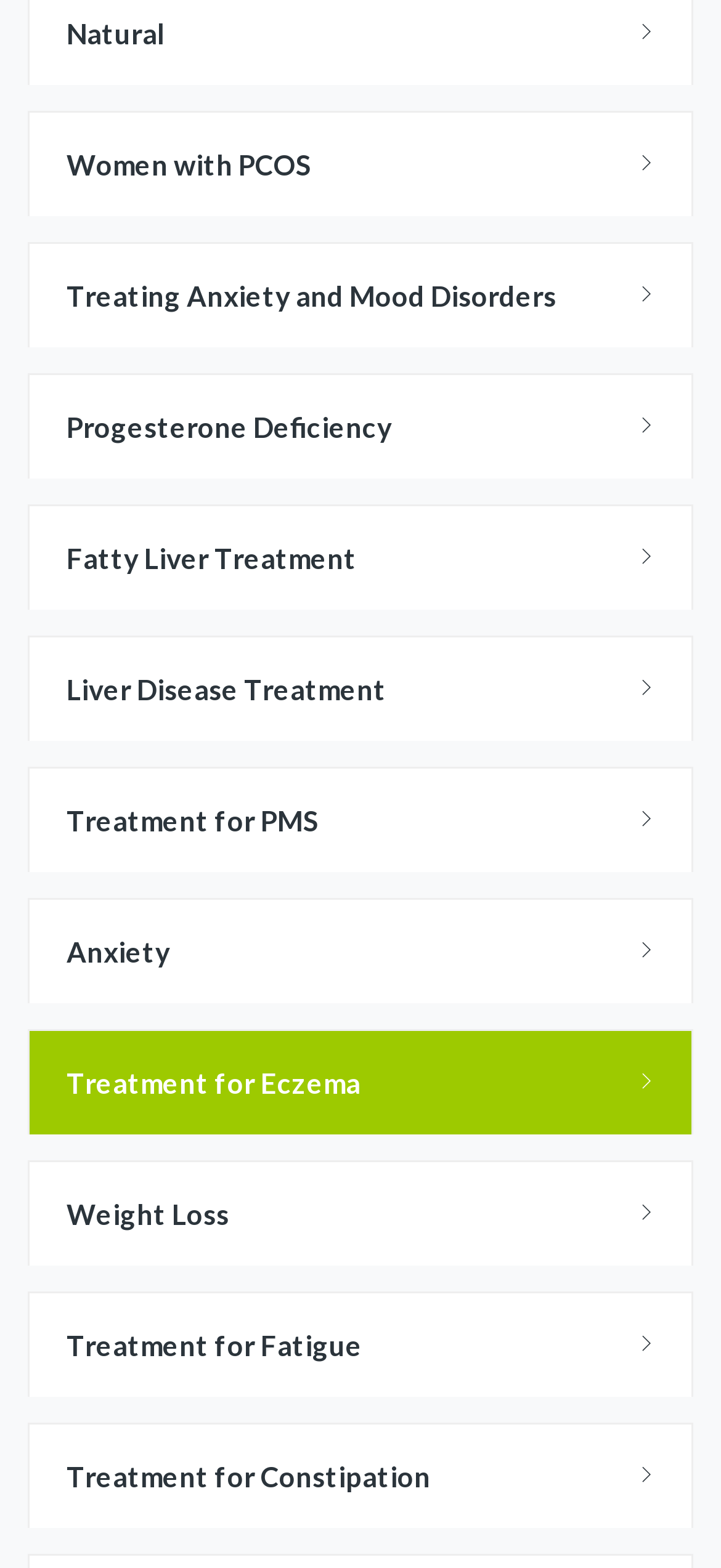Locate the bounding box coordinates of the area you need to click to fulfill this instruction: 'Discover Weight Loss options'. The coordinates must be in the form of four float numbers ranging from 0 to 1: [left, top, right, bottom].

[0.041, 0.741, 0.959, 0.807]